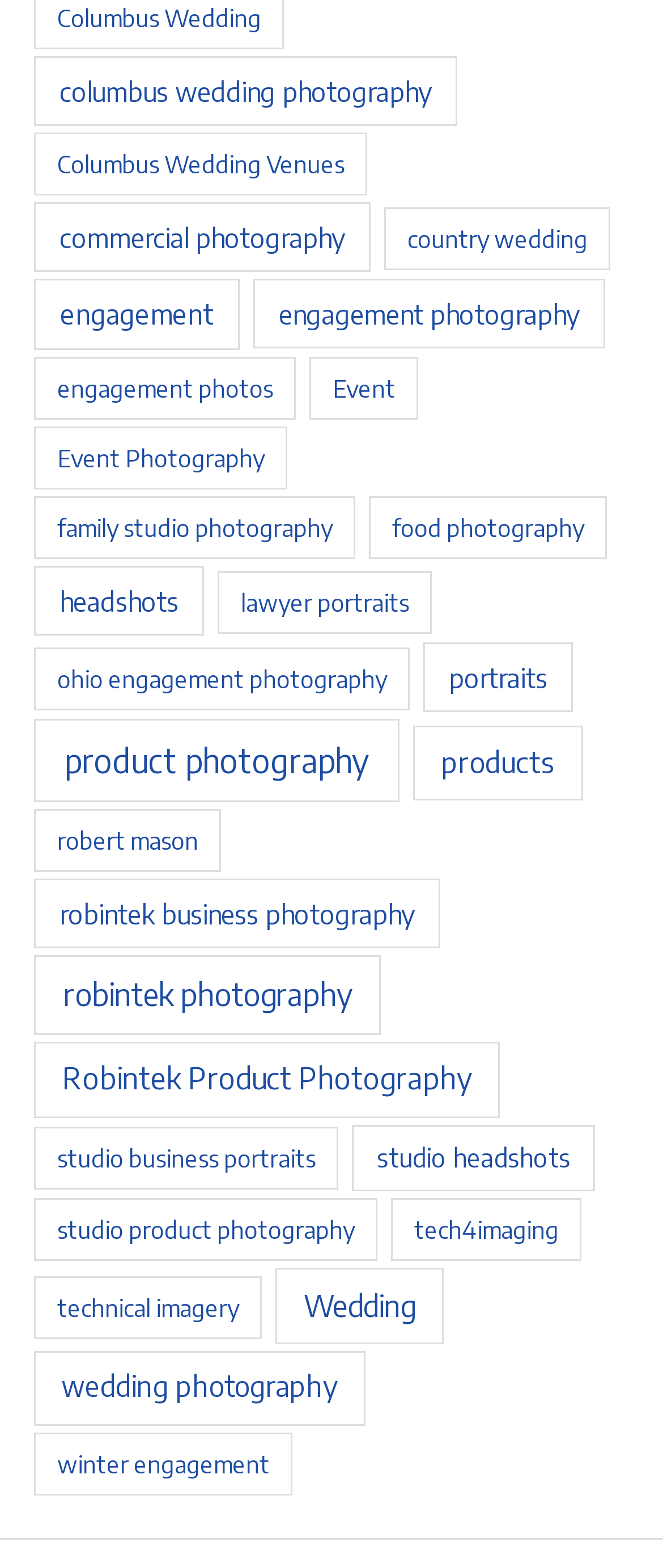Locate the coordinates of the bounding box for the clickable region that fulfills this instruction: "View Columbus wedding photography".

[0.051, 0.036, 0.69, 0.08]